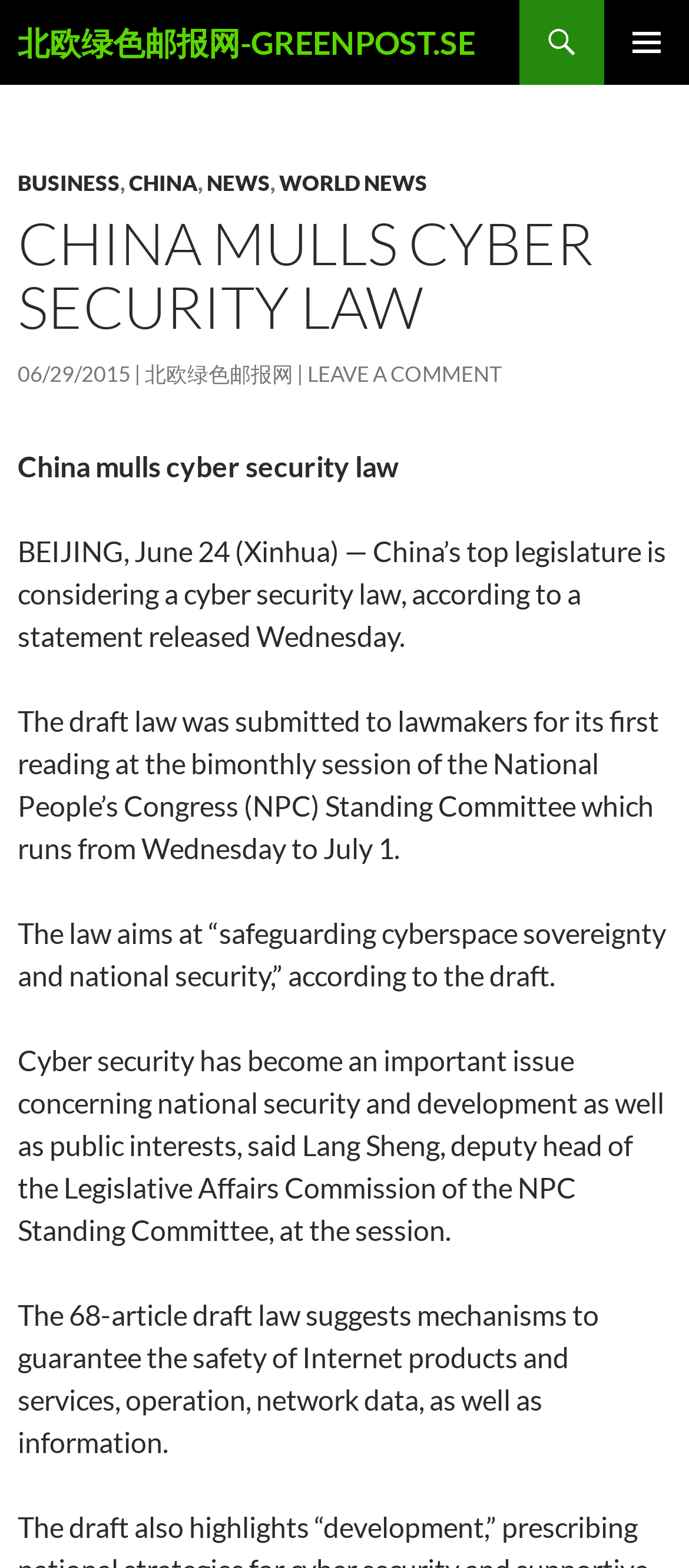Reply to the question below using a single word or brief phrase:
What is the purpose of the draft law?

Safeguarding cyberspace sovereignty and national security